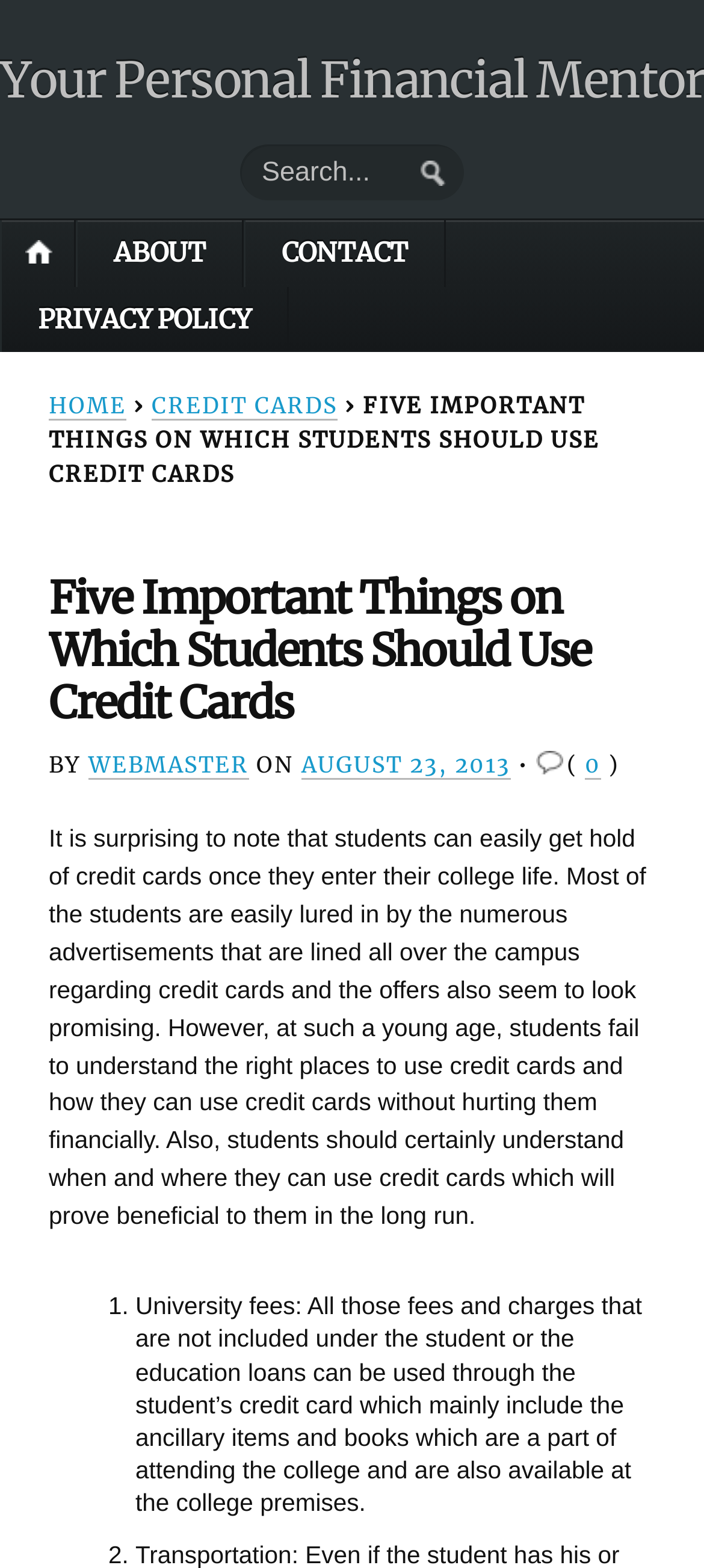What is the date of the article?
Relying on the image, give a concise answer in one word or a brief phrase.

August 23, 2013